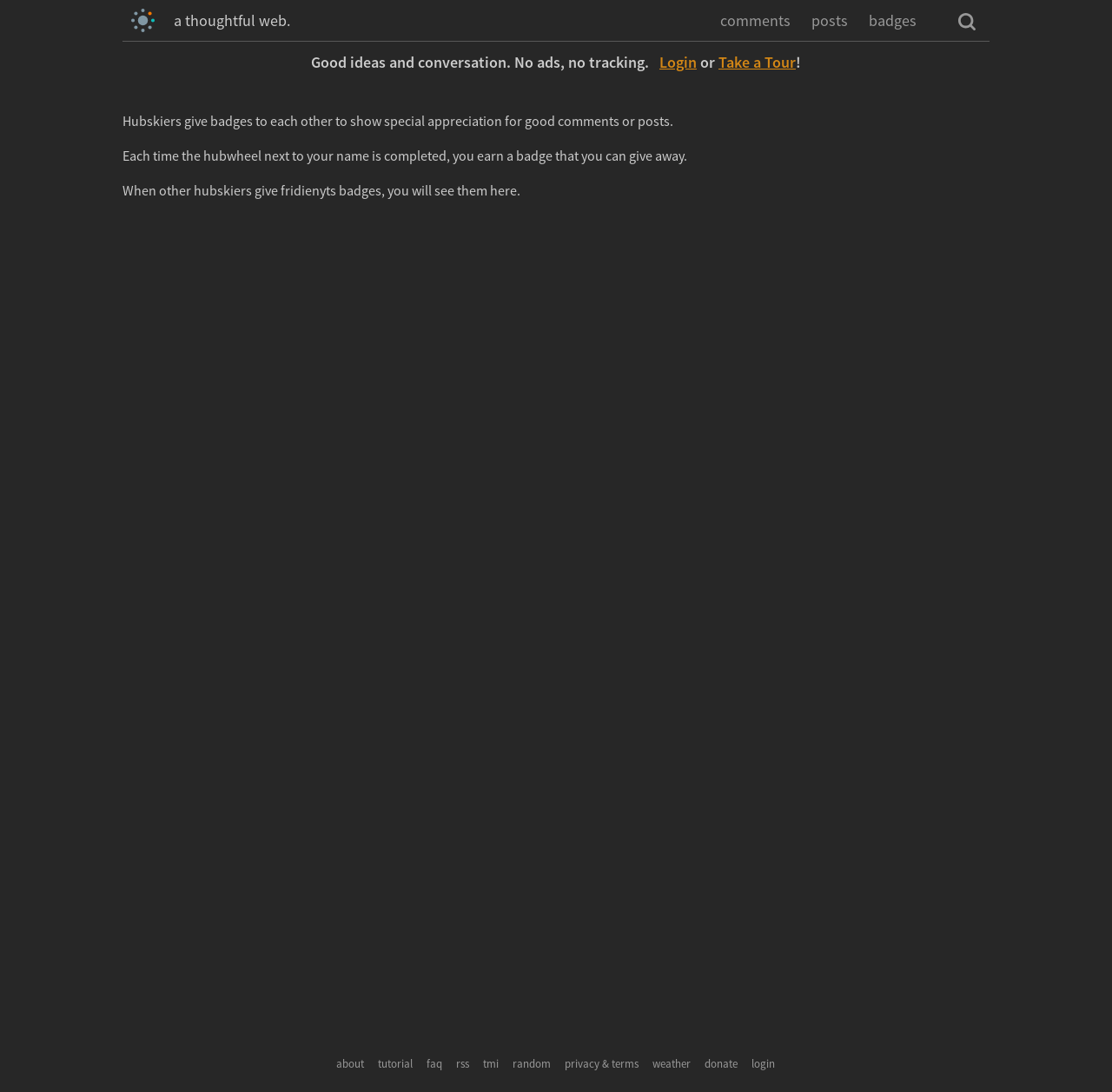Refer to the element description privacy & terms and identify the corresponding bounding box in the screenshot. Format the coordinates as (top-left x, top-left y, bottom-right x, bottom-right y) with values in the range of 0 to 1.

[0.508, 0.967, 0.575, 0.981]